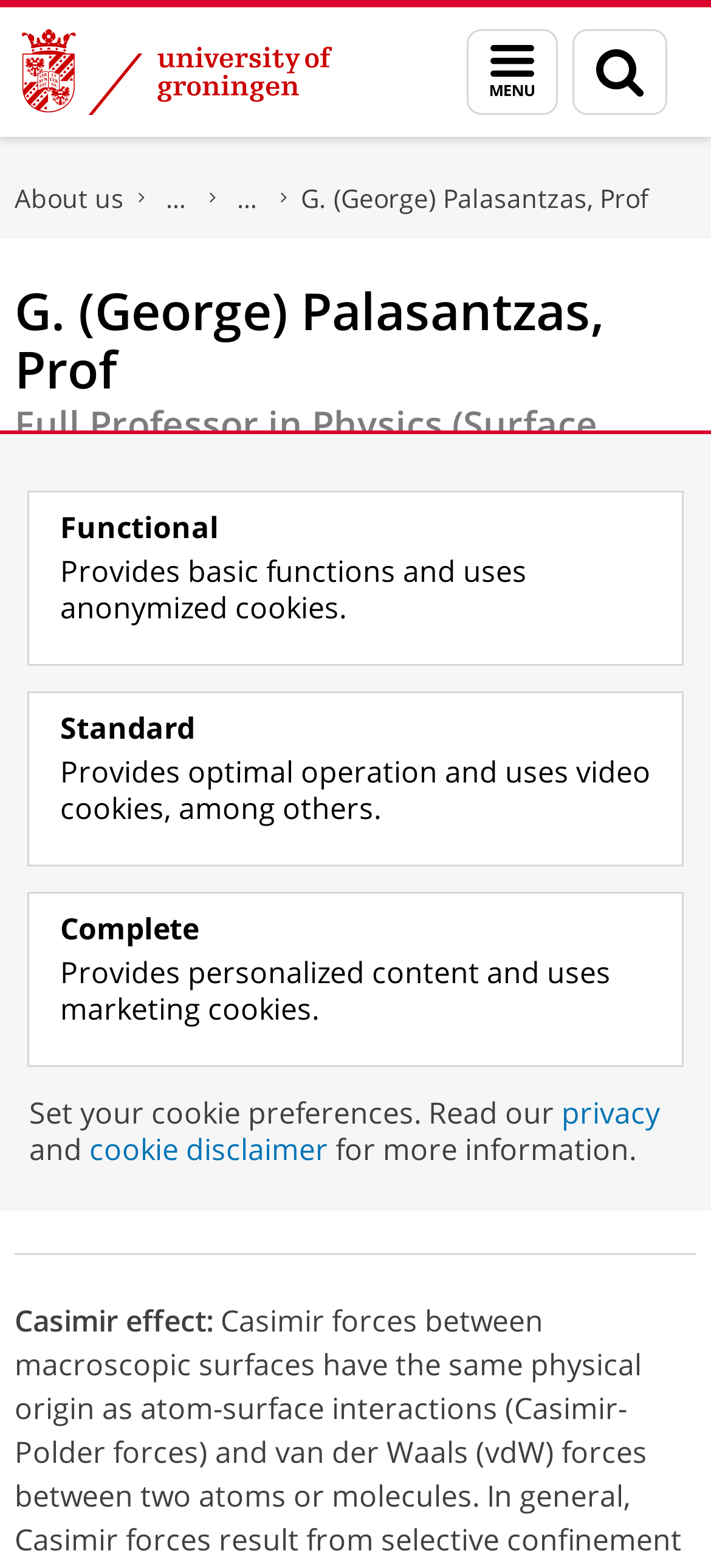Determine the bounding box for the UI element as described: "ORCID". The coordinates should be represented as four float numbers between 0 and 1, formatted as [left, top, right, bottom].

[0.103, 0.728, 0.174, 0.754]